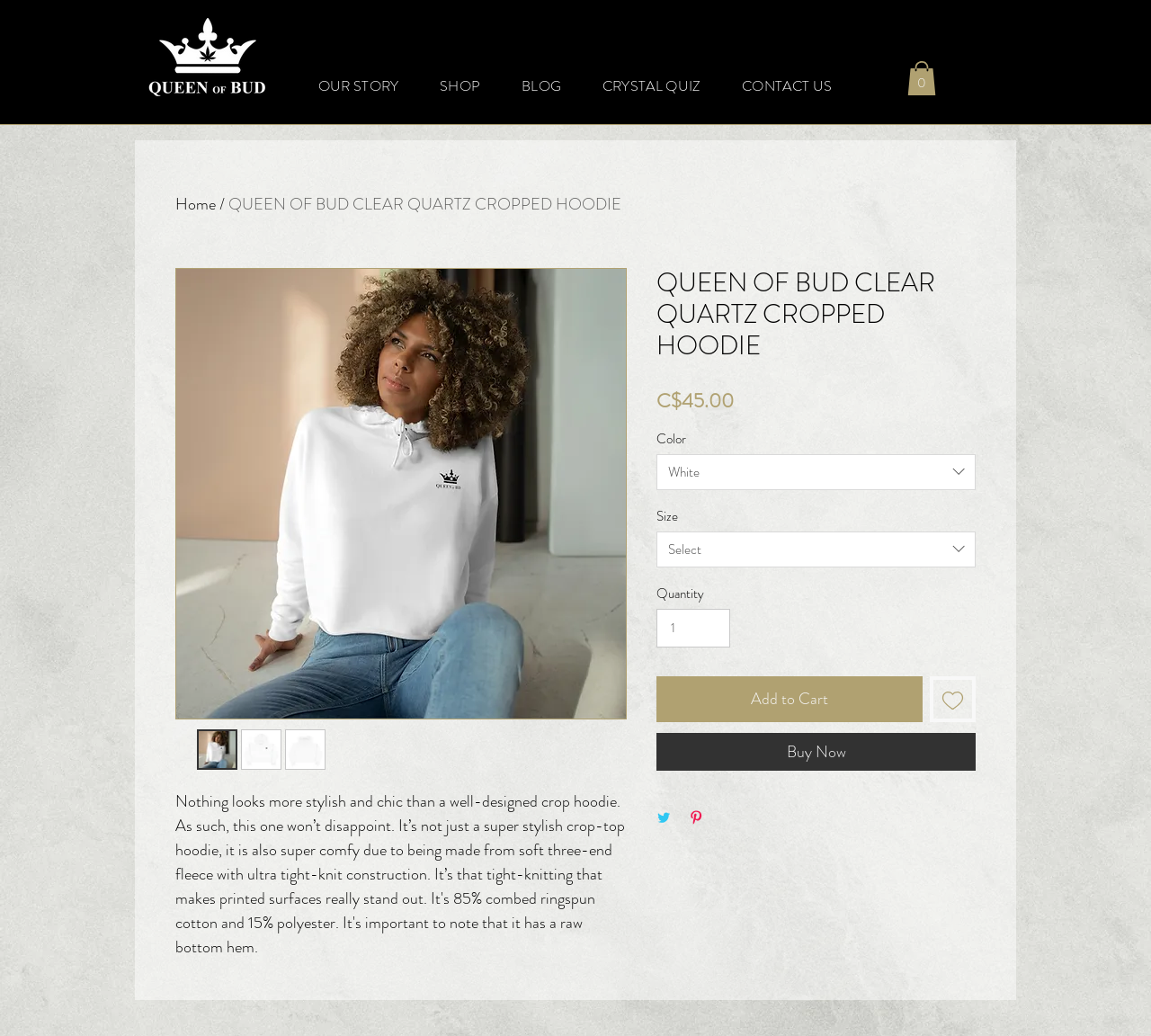Identify the bounding box coordinates of the section to be clicked to complete the task described by the following instruction: "View the product image". The coordinates should be four float numbers between 0 and 1, formatted as [left, top, right, bottom].

[0.153, 0.26, 0.544, 0.694]